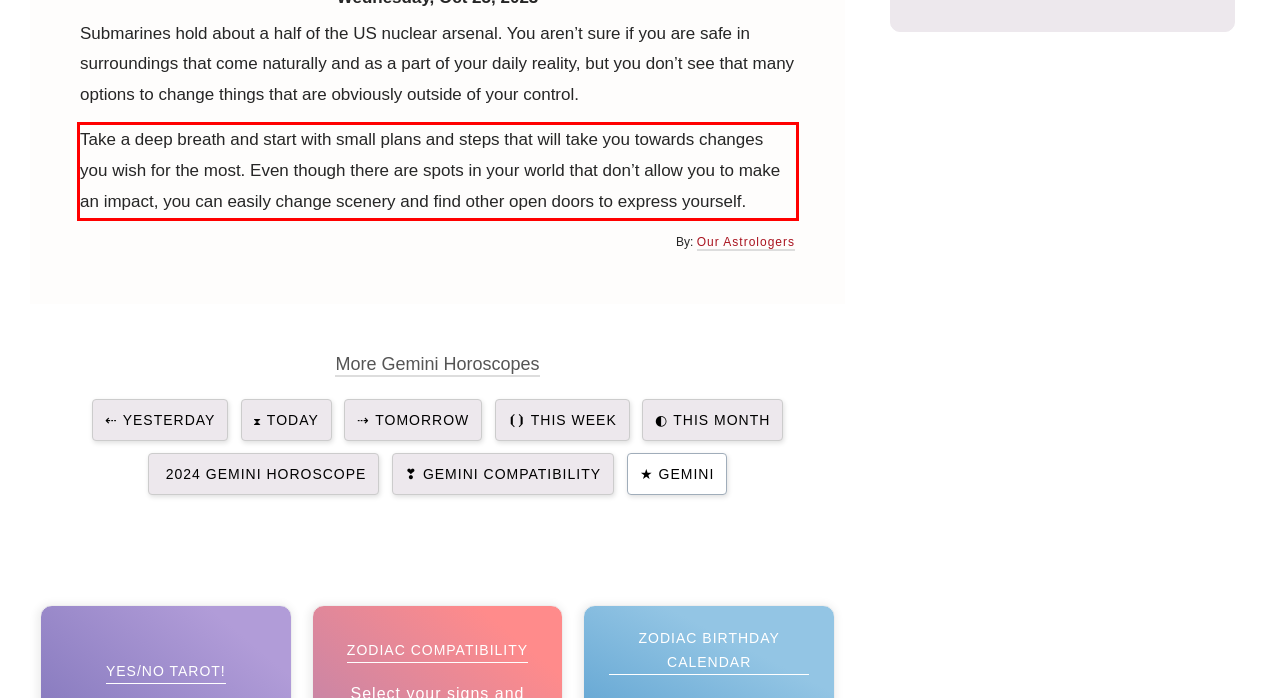Please extract the text content from the UI element enclosed by the red rectangle in the screenshot.

Take a deep breath and start with small plans and steps that will take you towards changes you wish for the most. Even though there are spots in your world that don’t allow you to make an impact, you can easily change scenery and find other open doors to express yourself.